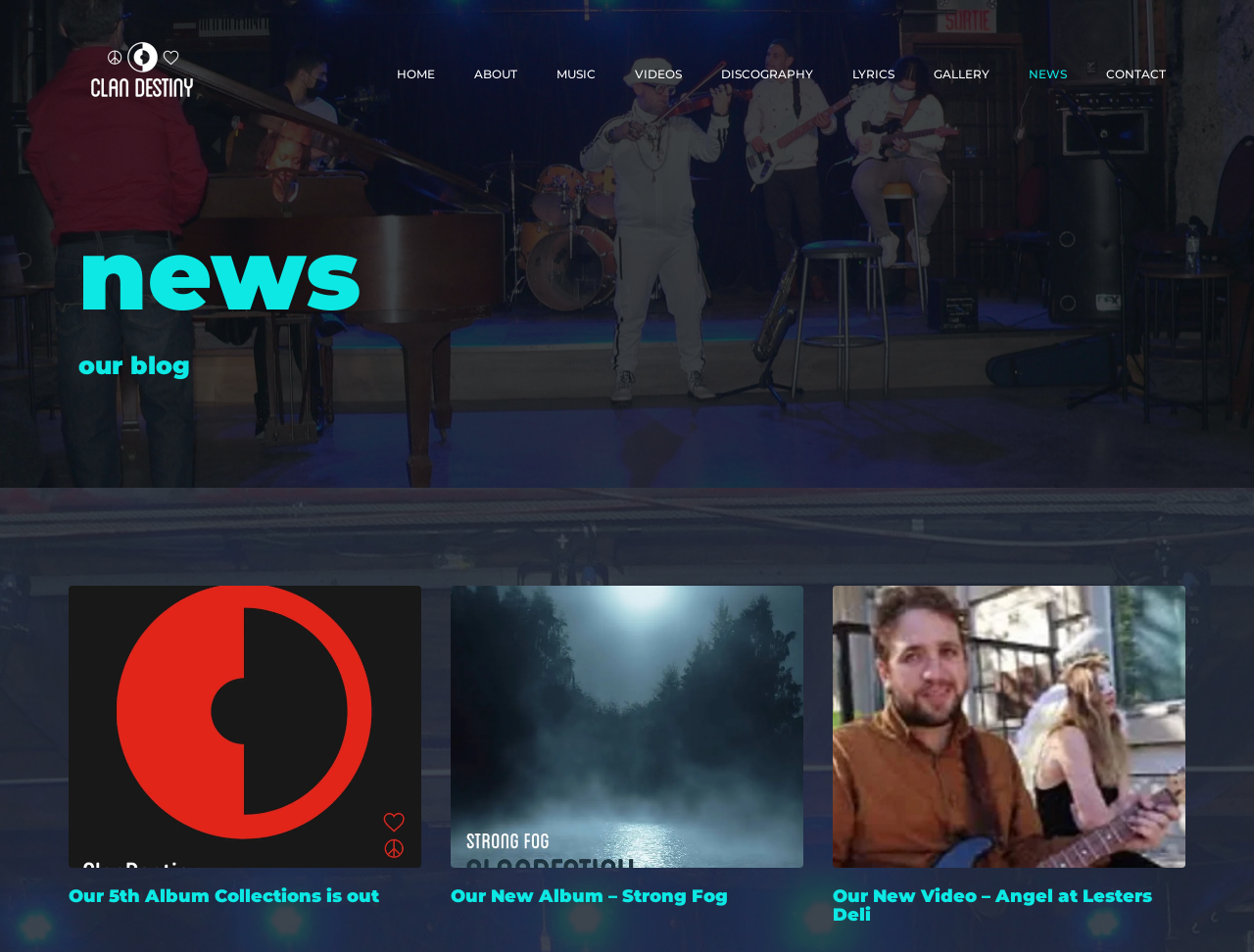Locate the bounding box coordinates of the element that should be clicked to execute the following instruction: "visit about page".

[0.362, 0.022, 0.428, 0.135]